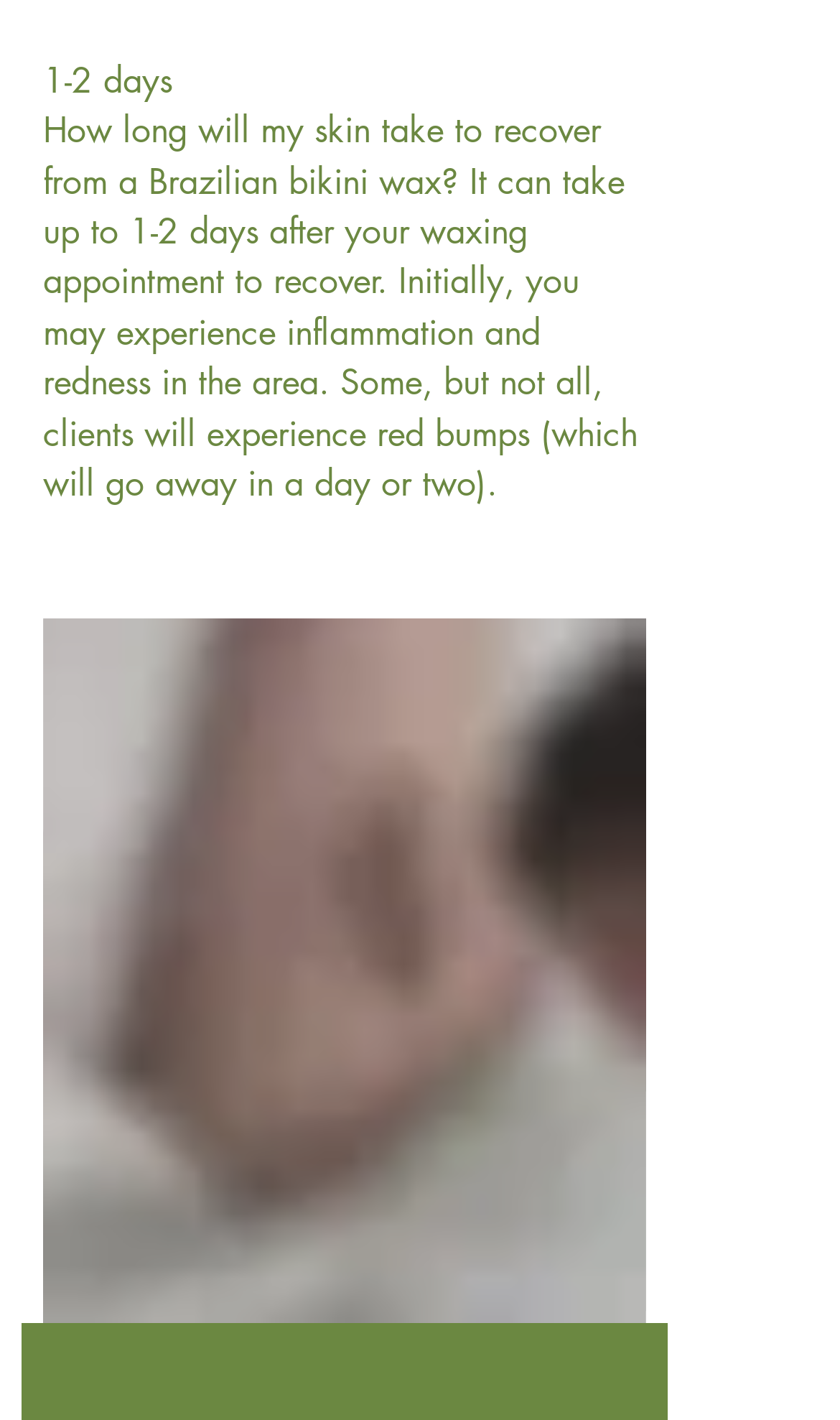Identify and provide the bounding box for the element described by: "Gwen Reed Collection".

None